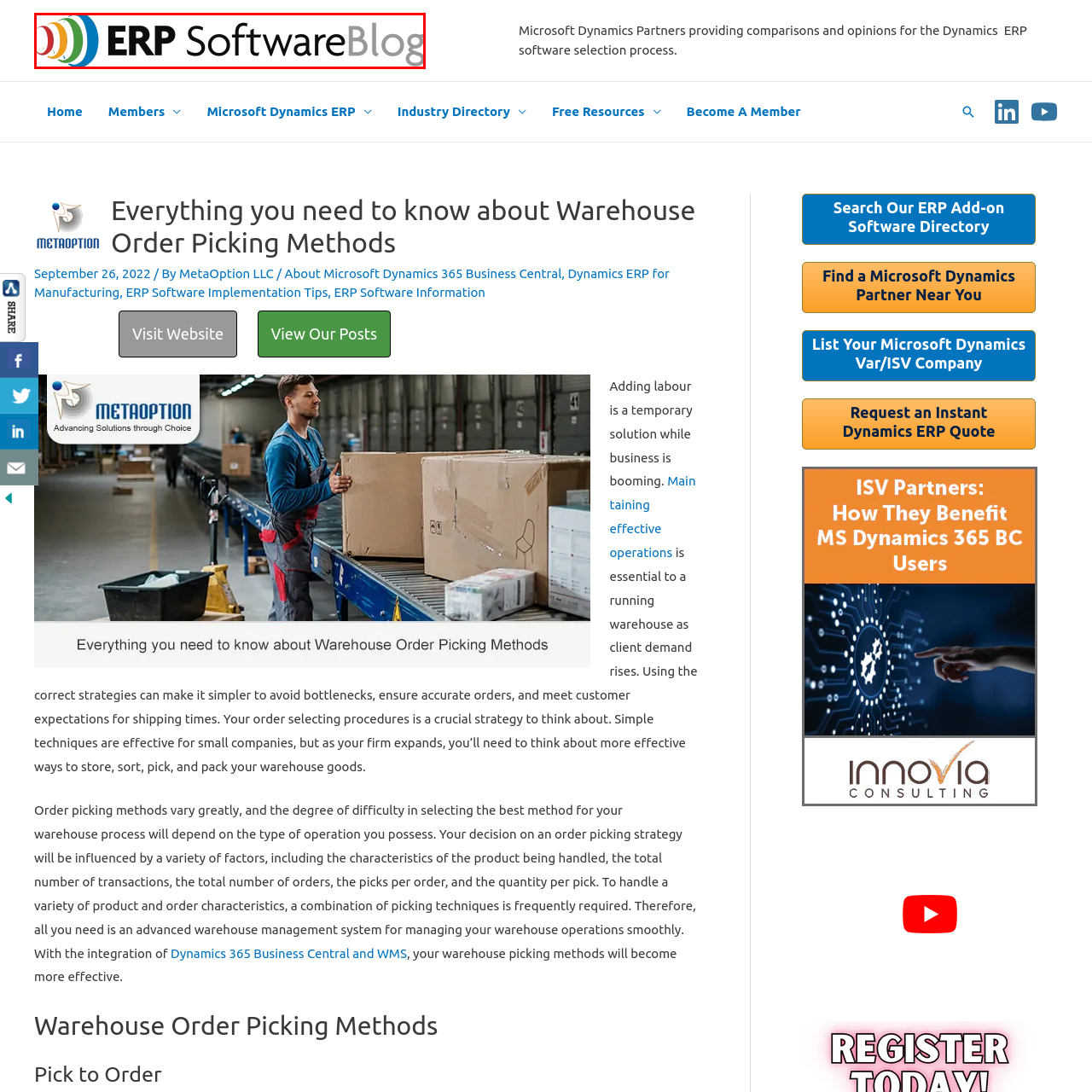What is the purpose of the ERP Software Blog?
Examine the image highlighted by the red bounding box and answer briefly with one word or a short phrase.

Guide users through ERP software selection and implementation